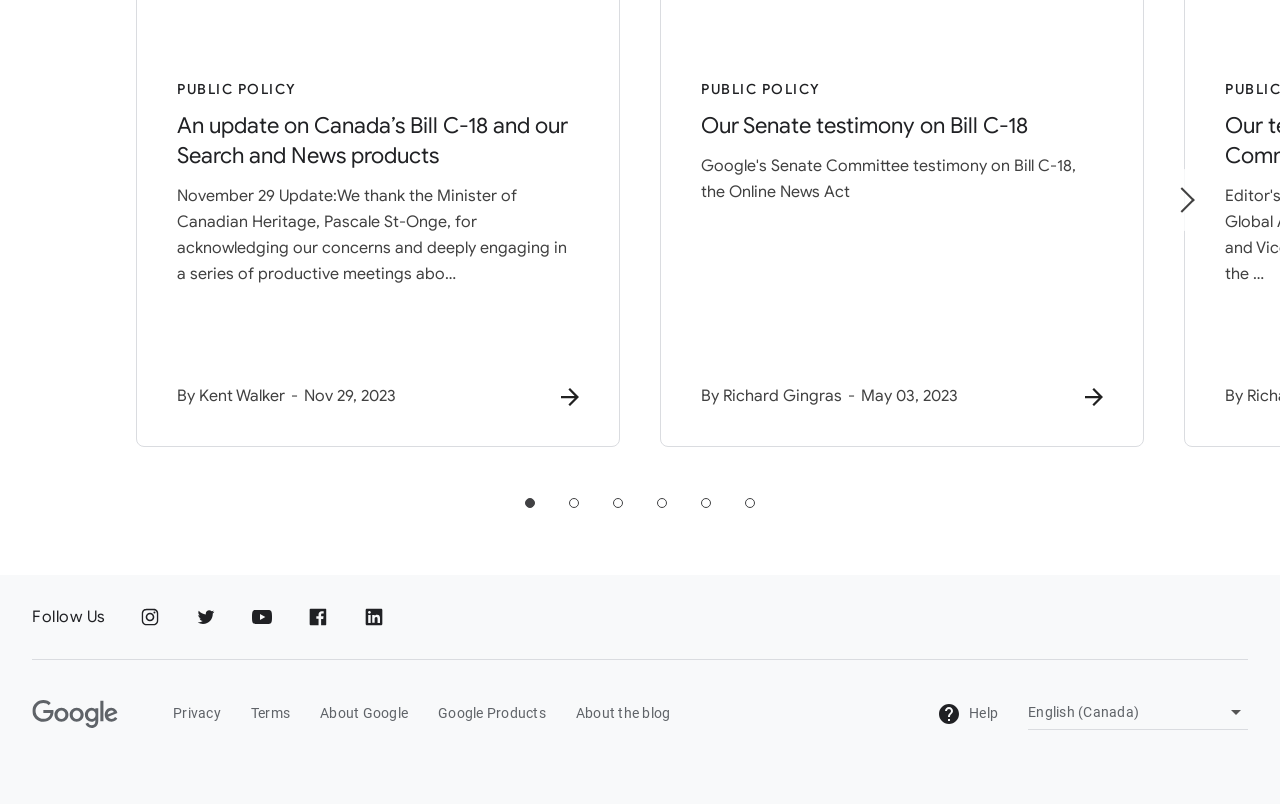How many pagination elements are there?
Please answer the question with as much detail and depth as you can.

I found a group element with the label 'Pagination' and a button element with the label 'Next related article', which suggests that there is only one pagination element on the webpage.